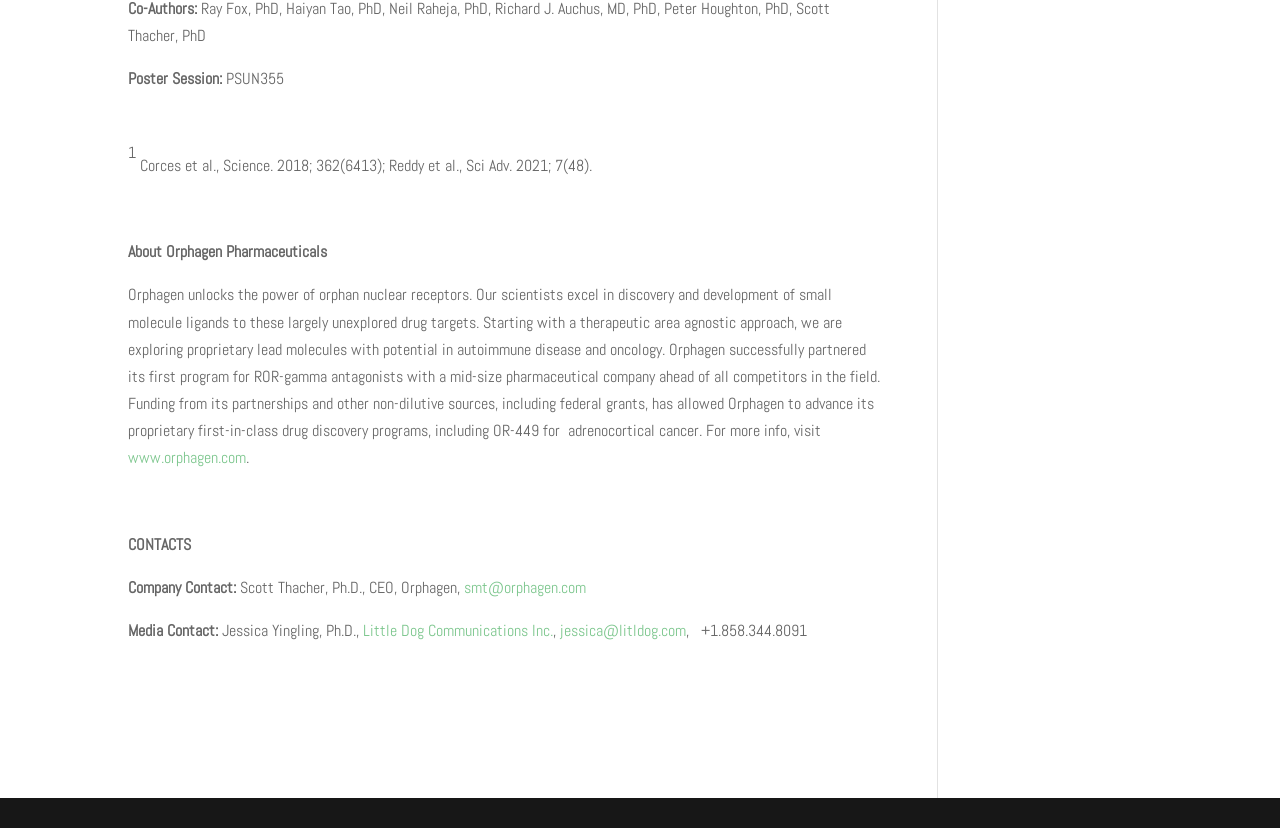What is the title of the poster session?
Using the information presented in the image, please offer a detailed response to the question.

The title of the poster session can be found at the top of the webpage, where it says 'Poster Session:' followed by 'PSUN355'.